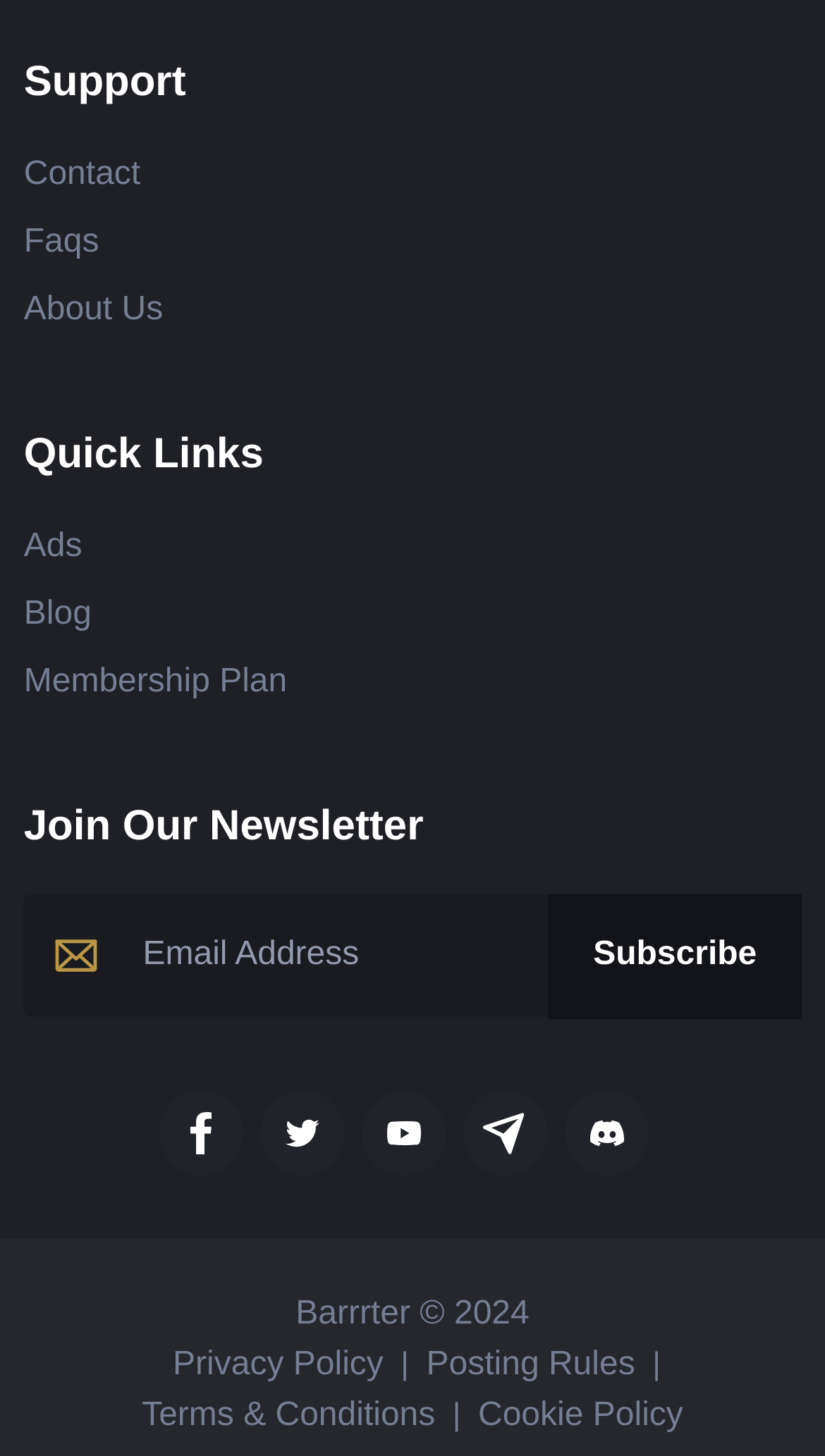Please identify the bounding box coordinates of the clickable area that will allow you to execute the instruction: "View the Blog".

[0.029, 0.404, 0.111, 0.439]